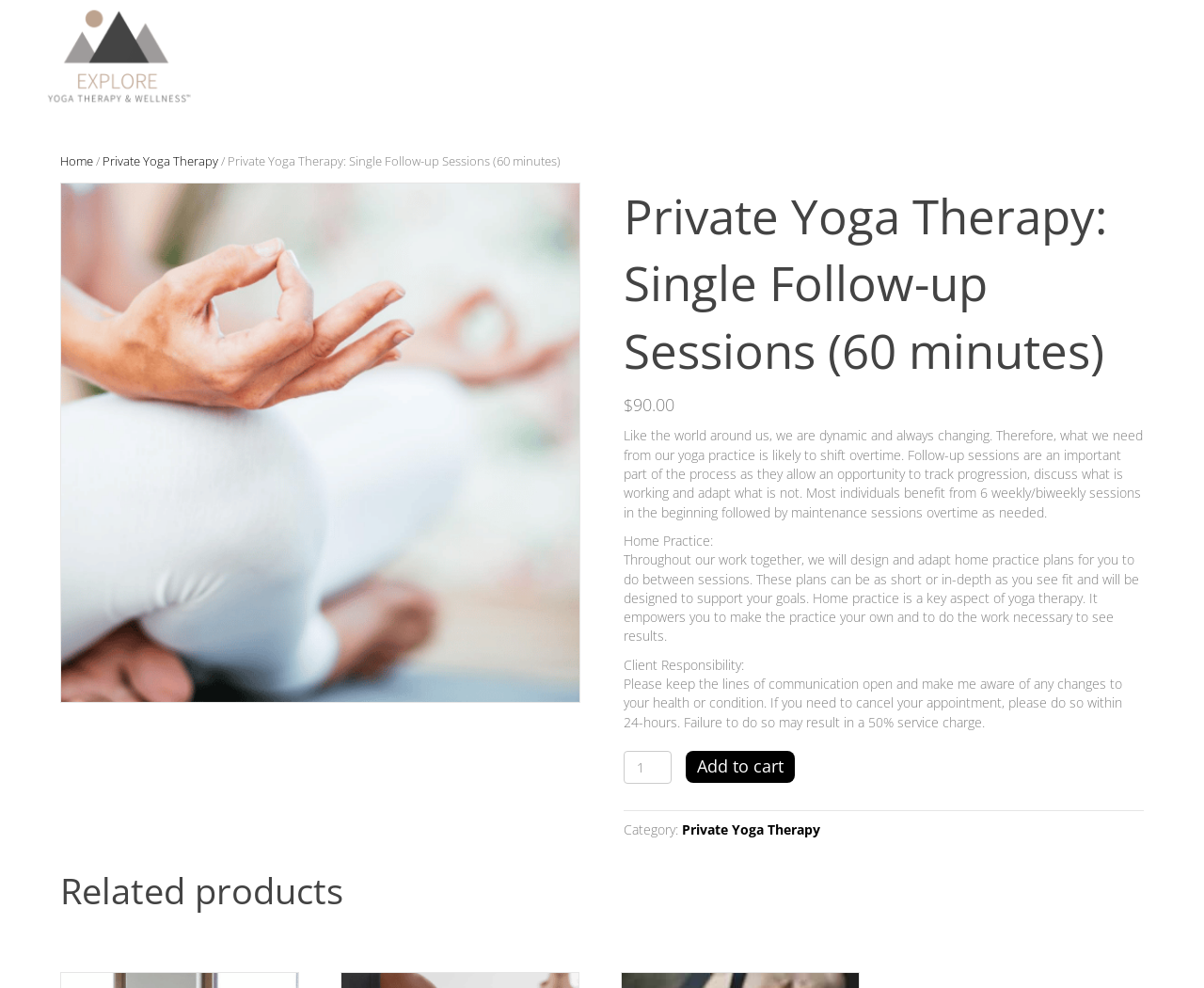Based on the element description, predict the bounding box coordinates (top-left x, top-left y, bottom-right x, bottom-right y) for the UI element in the screenshot: Private Yoga Therapy

[0.085, 0.155, 0.181, 0.172]